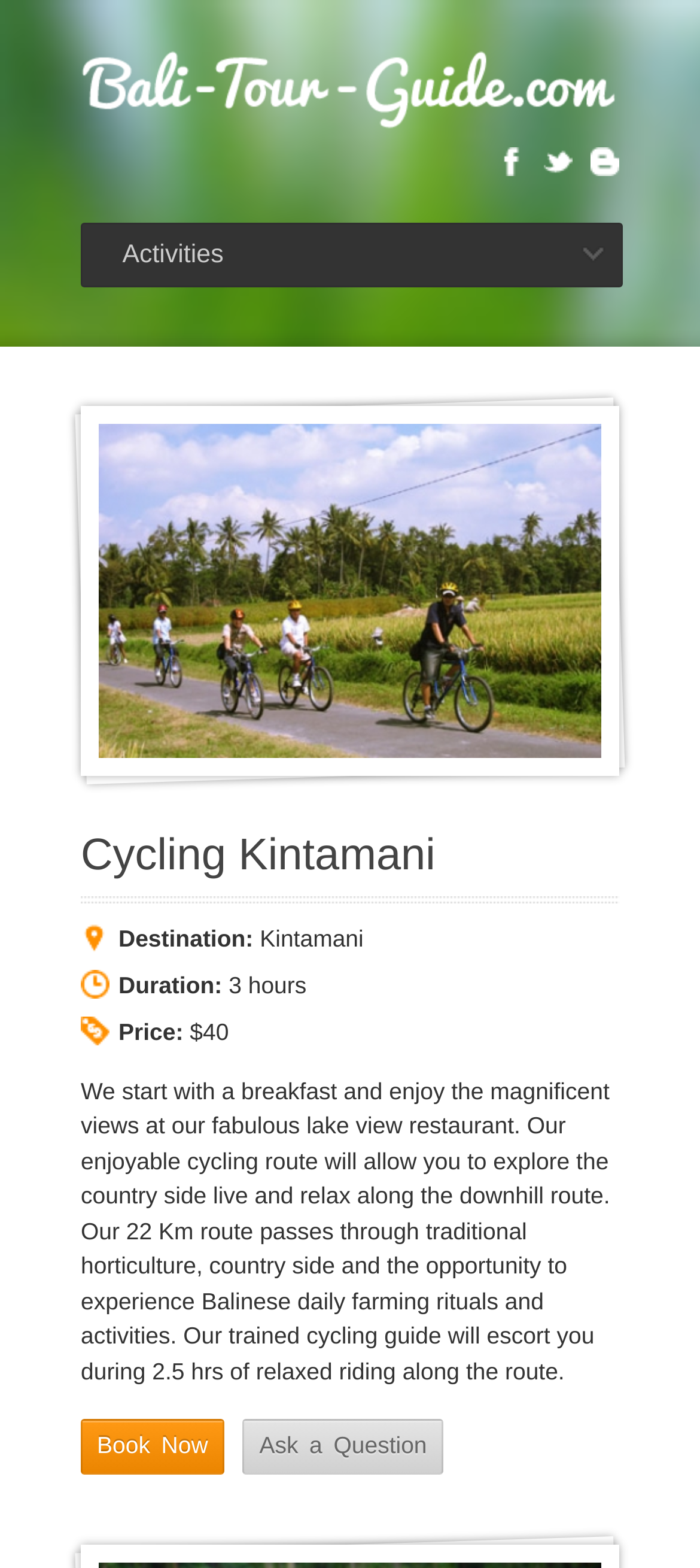Can you determine the bounding box coordinates of the area that needs to be clicked to fulfill the following instruction: "Select an option from the dropdown menu"?

[0.118, 0.143, 0.887, 0.182]